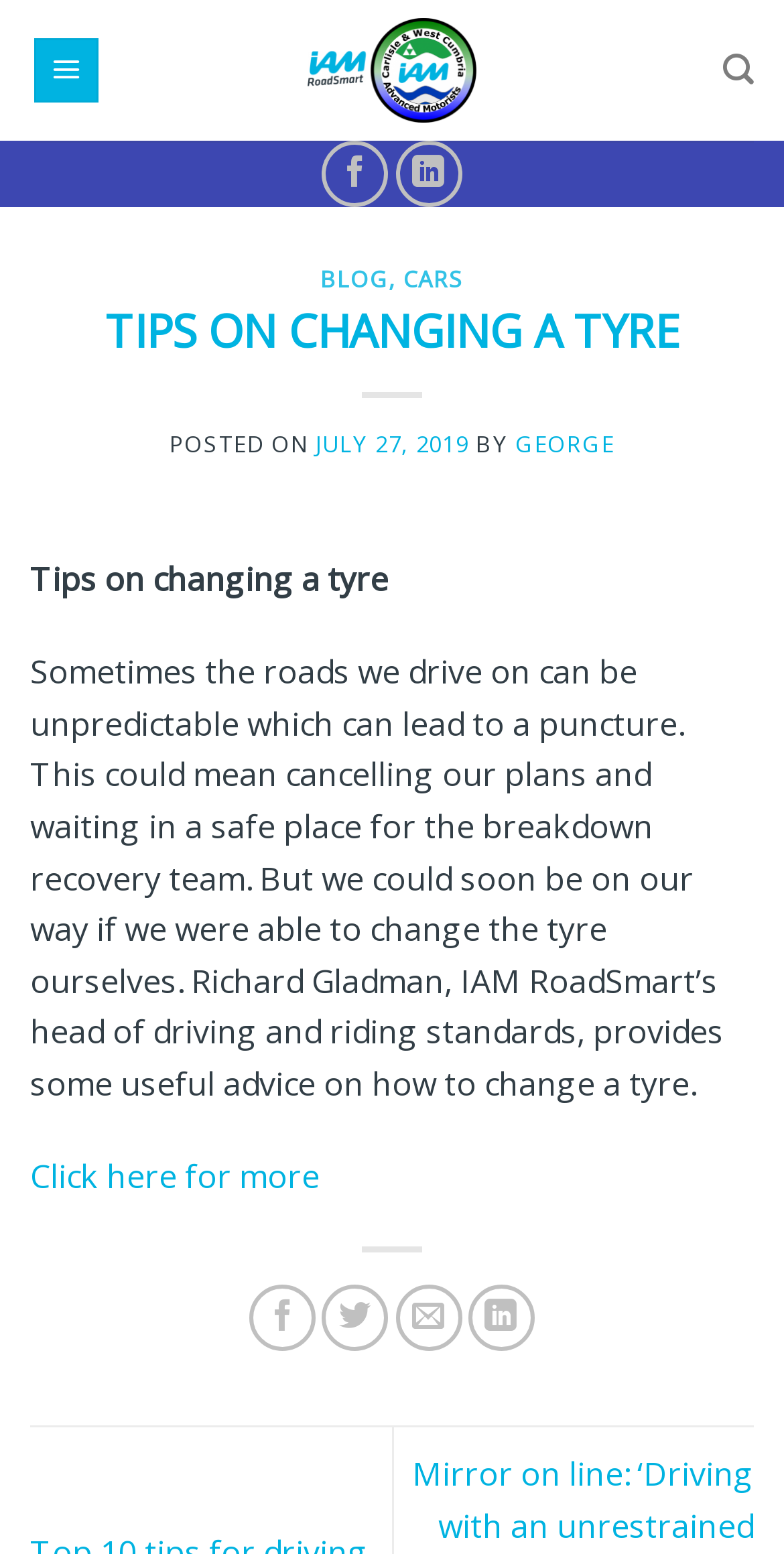Identify the primary heading of the webpage and provide its text.

TIPS ON CHANGING A TYRE